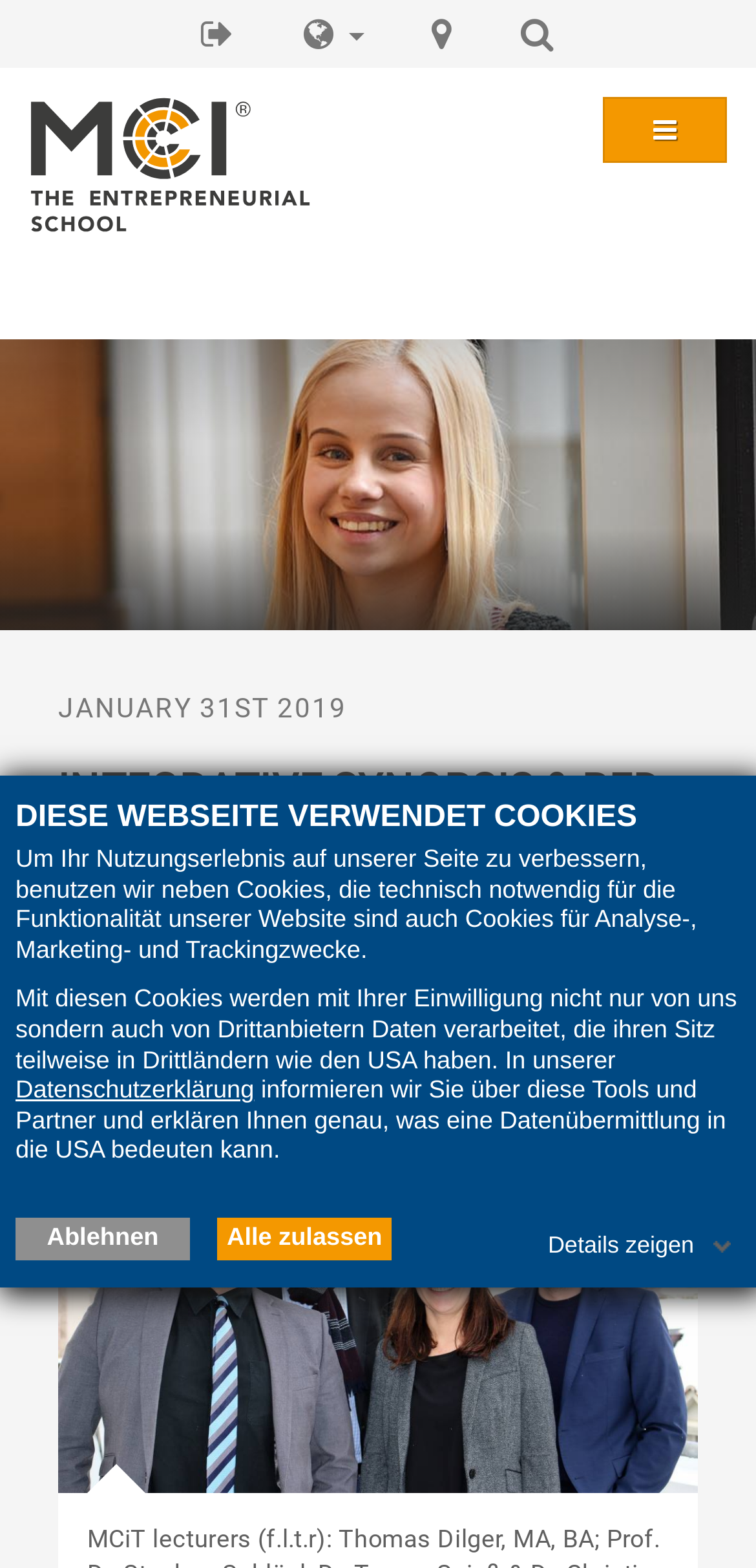What is the profession of Thomas Dilger?
Based on the image, answer the question with as much detail as possible.

According to the image caption, Thomas Dilger is a lecturer at MCI and has a Master's degree (MA) and a Bachelor's degree (BA).